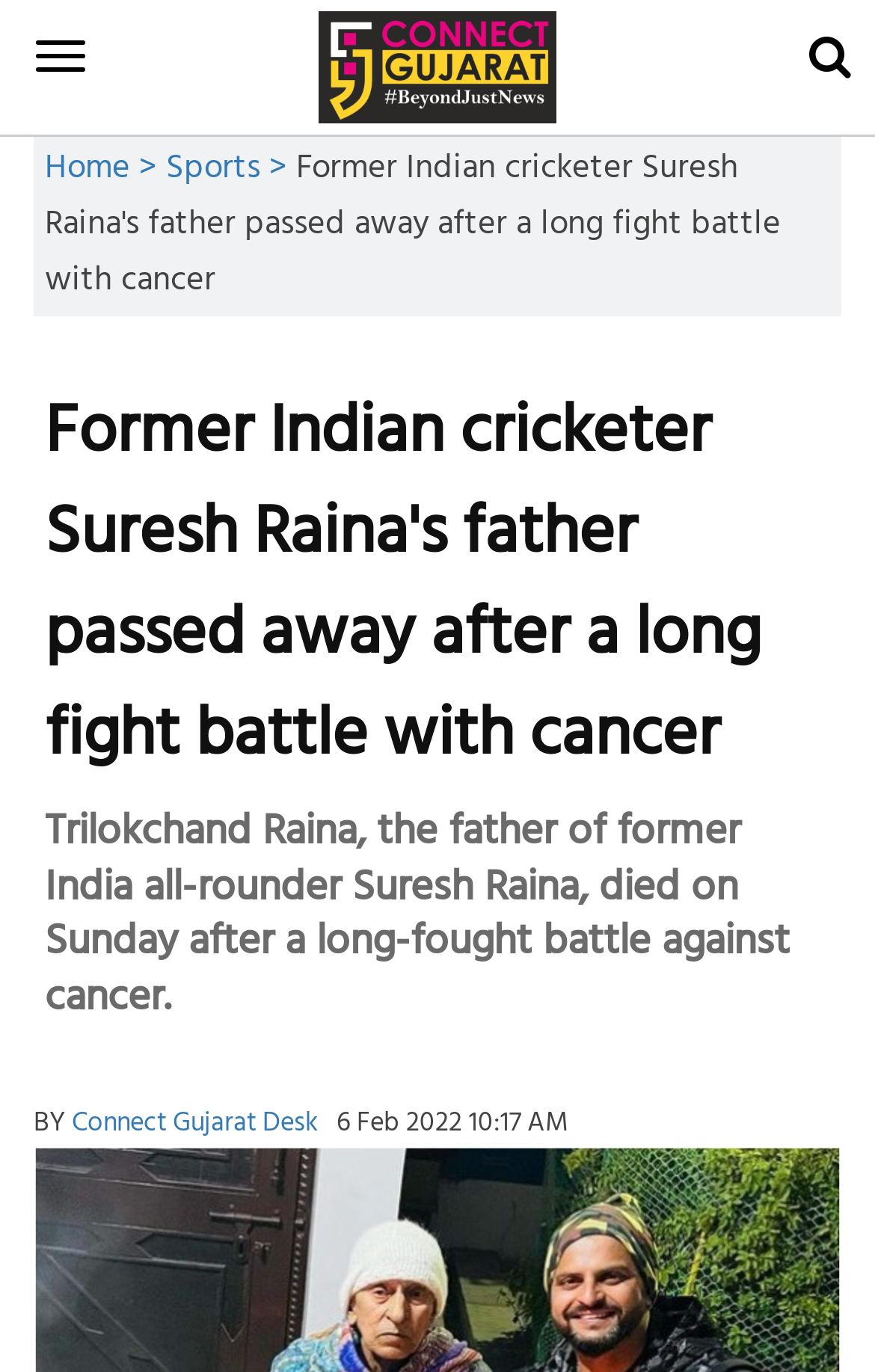Respond to the question below with a single word or phrase:
Who wrote the article?

Connect Gujarat Desk